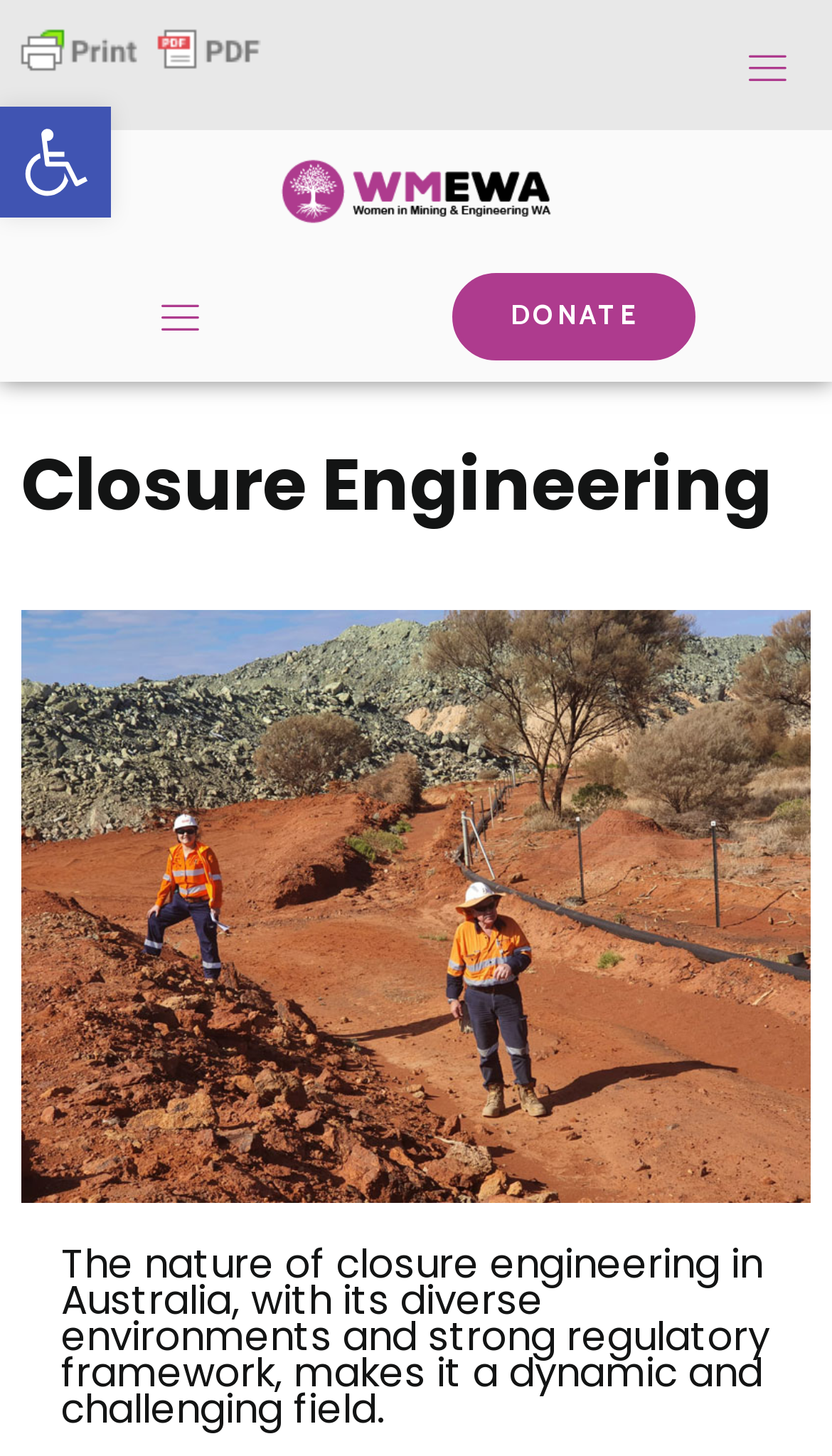Locate the bounding box coordinates for the element described below: "title="Printer Friendly, PDF & Email"". The coordinates must be four float values between 0 and 1, formatted as [left, top, right, bottom].

[0.01, 0.056, 0.328, 0.057]